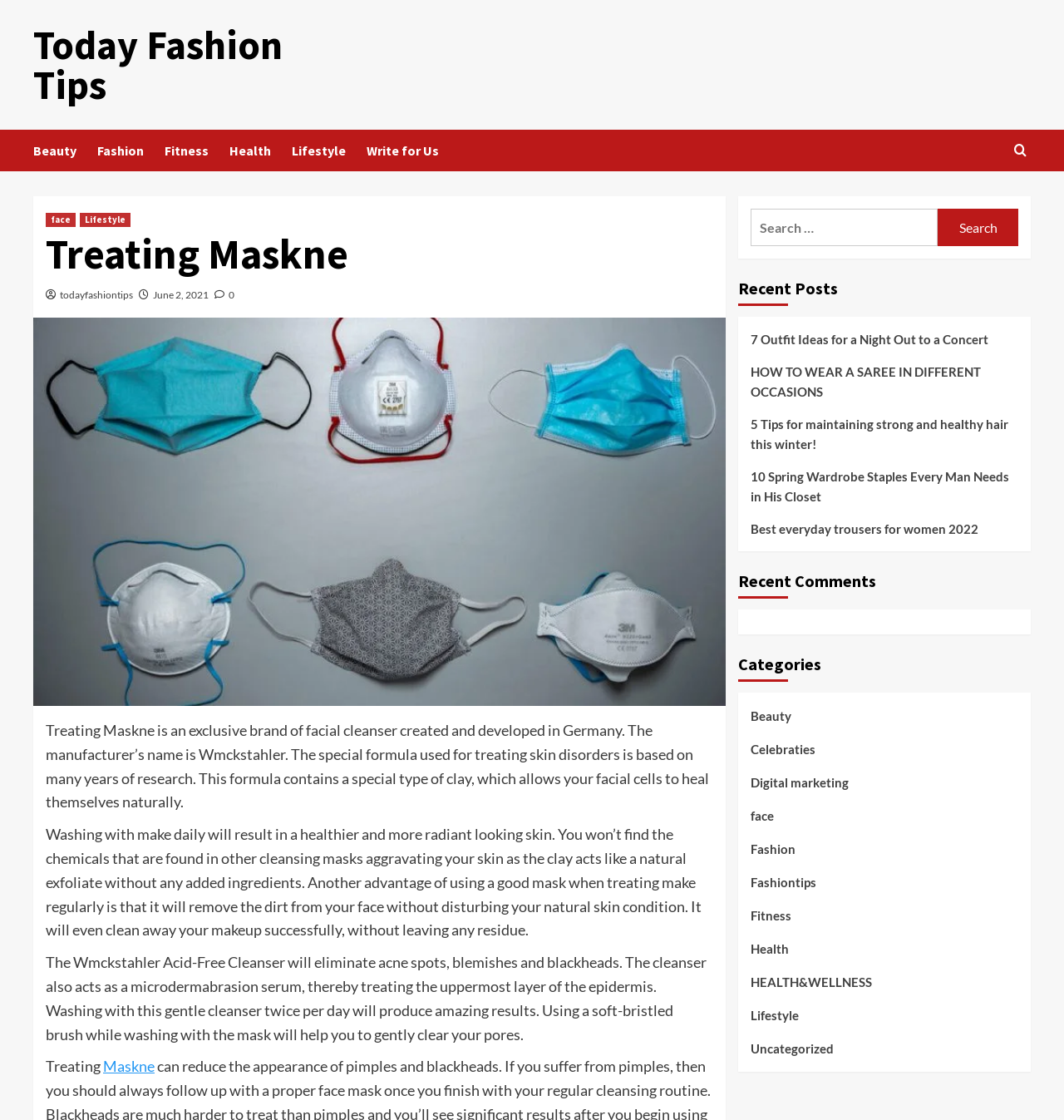Pinpoint the bounding box coordinates of the clickable area needed to execute the instruction: "Click on the 'Beauty' link". The coordinates should be specified as four float numbers between 0 and 1, i.e., [left, top, right, bottom].

[0.031, 0.116, 0.091, 0.153]